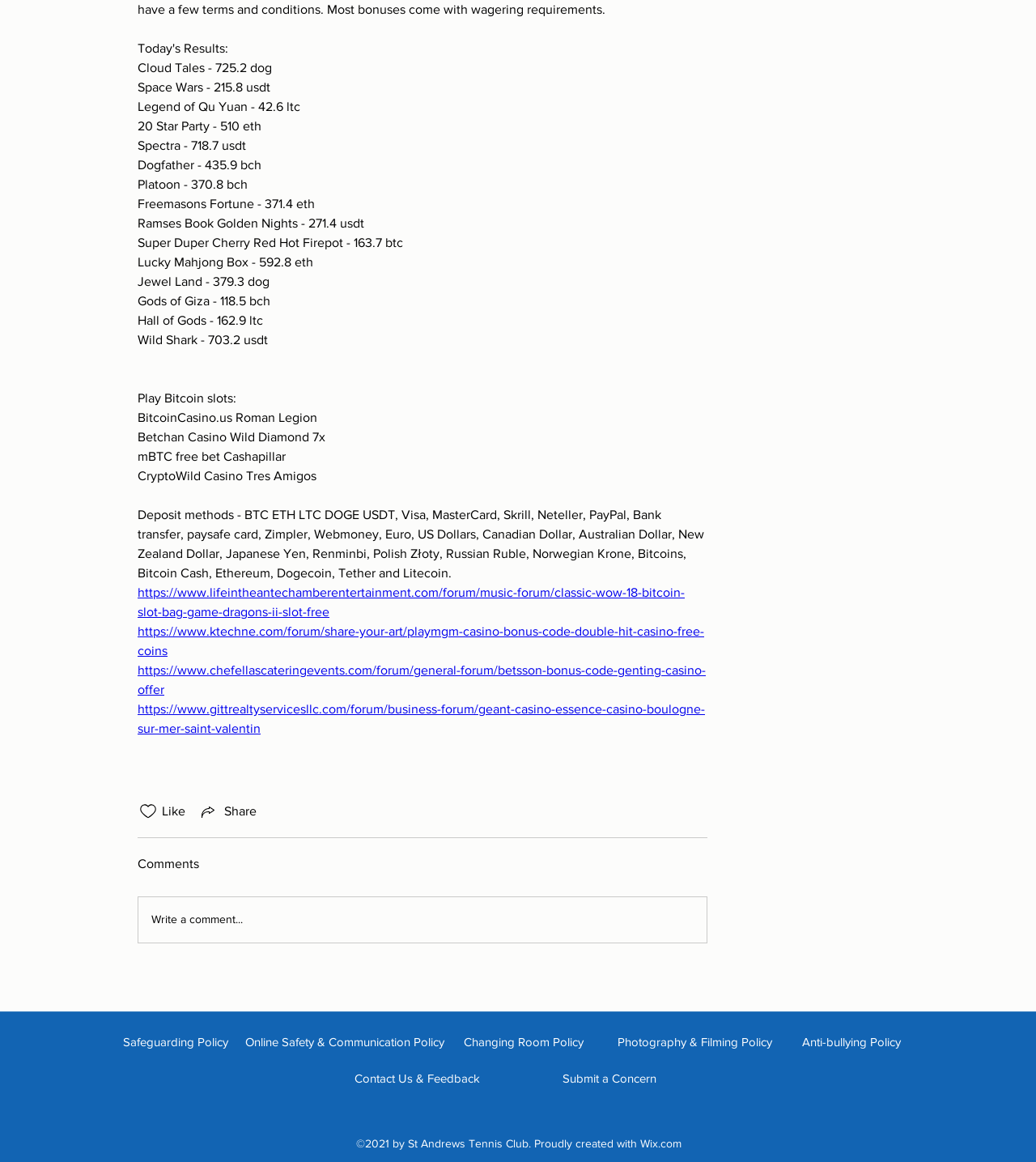Please identify the bounding box coordinates of the clickable element to fulfill the following instruction: "Click the 'Share via link' button". The coordinates should be four float numbers between 0 and 1, i.e., [left, top, right, bottom].

[0.191, 0.69, 0.248, 0.707]